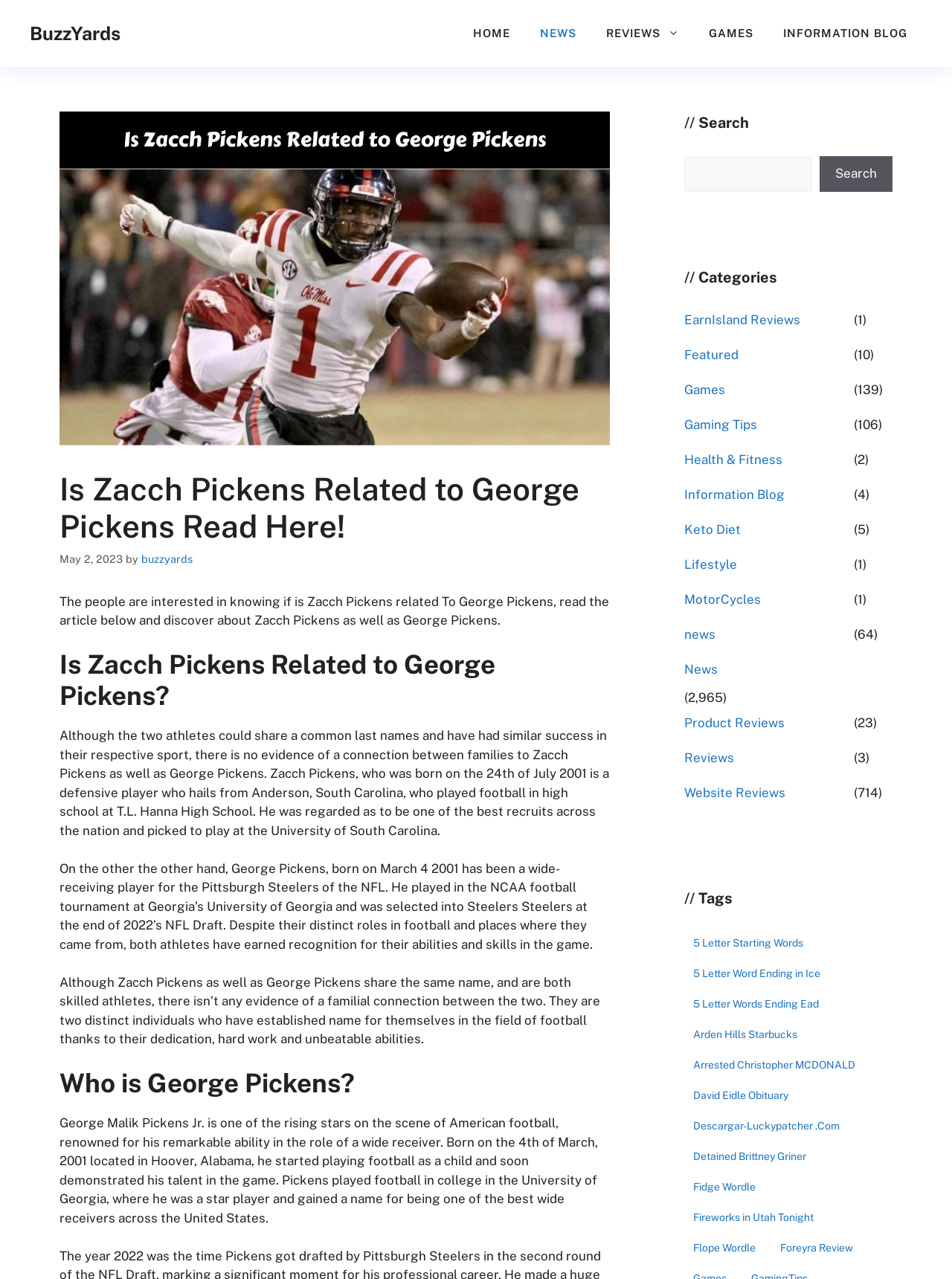Please specify the bounding box coordinates of the region to click in order to perform the following instruction: "Search for something".

[0.719, 0.122, 0.938, 0.15]